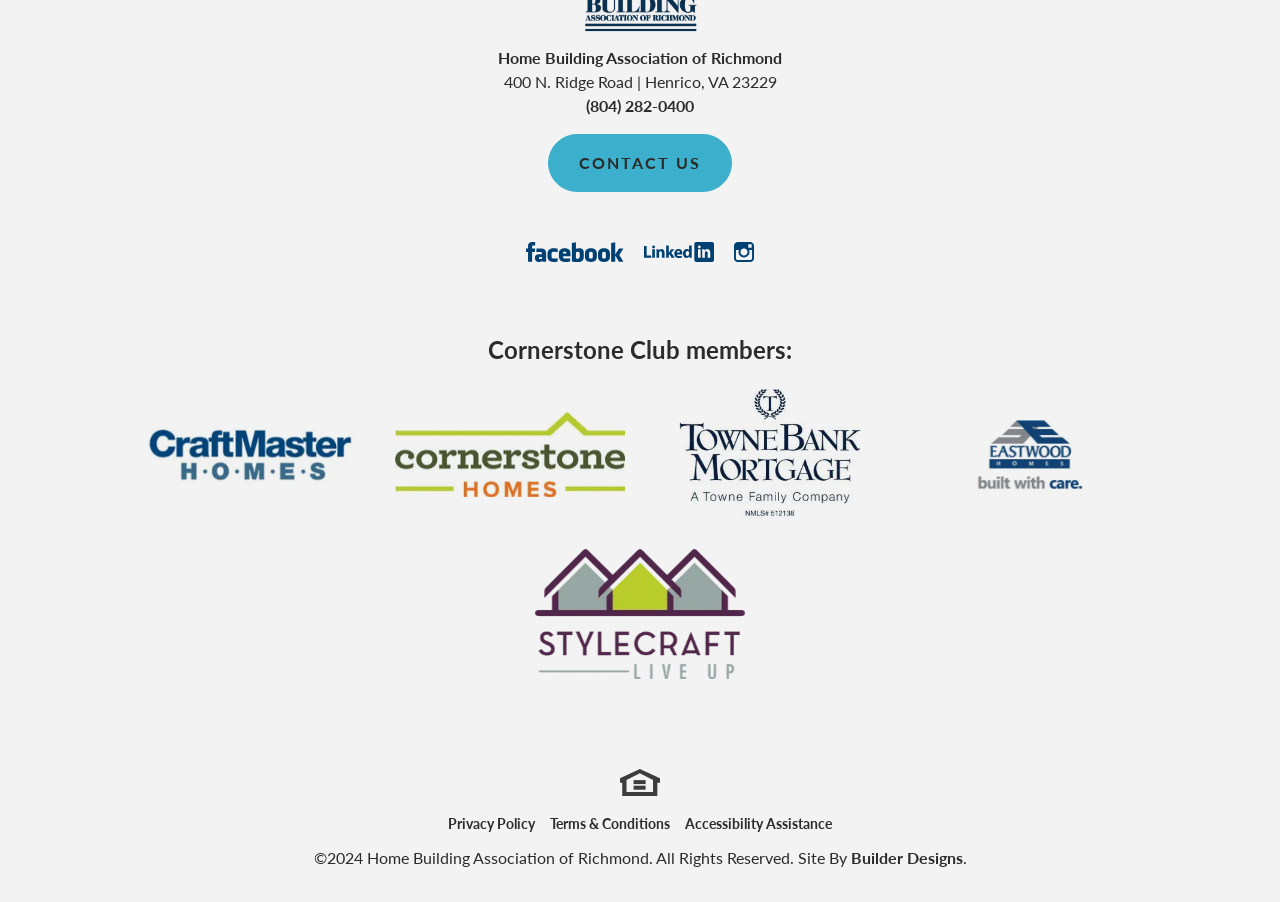How many social media links are there?
Based on the visual content, answer with a single word or a brief phrase.

3